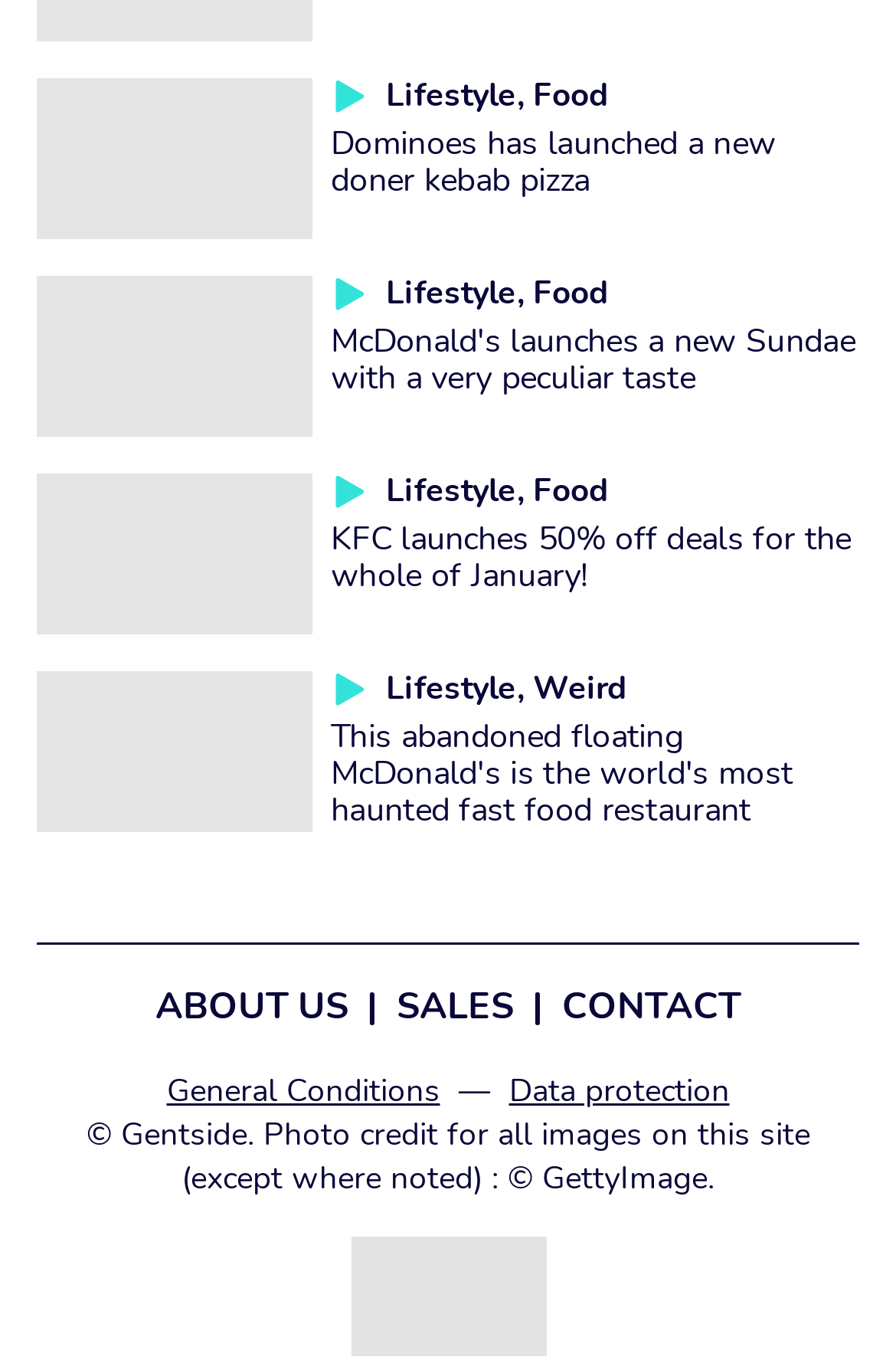Locate the bounding box coordinates of the element to click to perform the following action: 'Go to the ABOUT US page'. The coordinates should be given as four float values between 0 and 1, in the form of [left, top, right, bottom].

[0.173, 0.717, 0.388, 0.754]